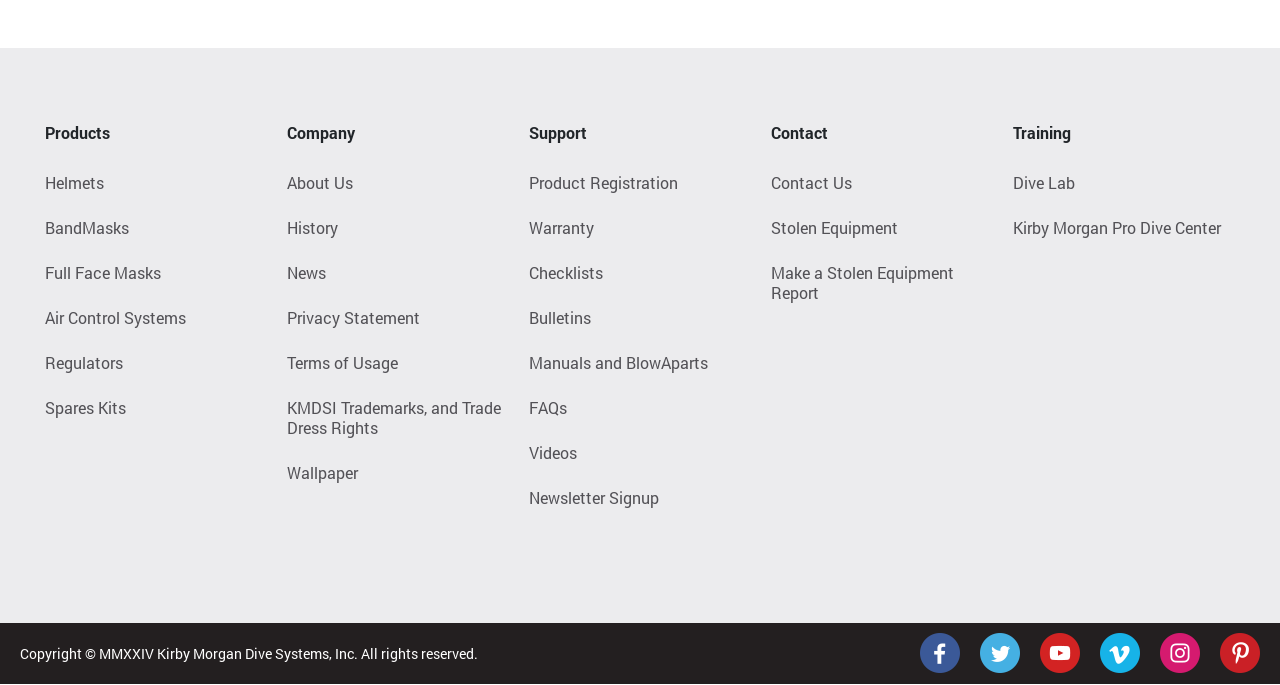Find the bounding box coordinates for the area you need to click to carry out the instruction: "Go to About Us". The coordinates should be four float numbers between 0 and 1, indicated as [left, top, right, bottom].

[0.224, 0.245, 0.398, 0.289]